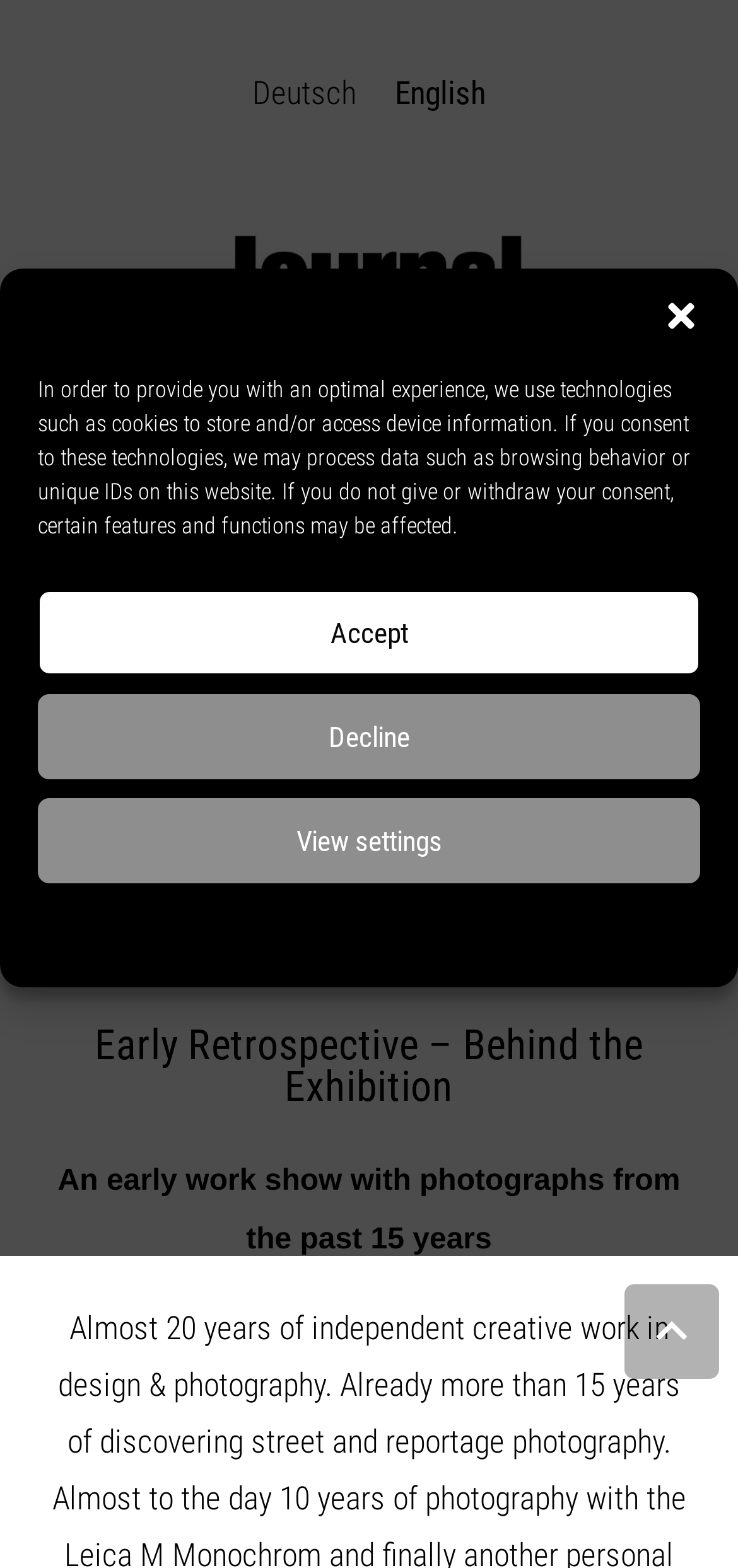Summarize the webpage comprehensively, mentioning all visible components.

The webpage is a personal portfolio showcasing the creative work of Alexander von Wiedenbeck, with a focus on design and photography. At the top of the page, there is a language selection menu with options for Deutsch and English. 

Below the language selection, a prominent dialog box appears, prompting users to manage their cookie consent. This dialog box contains a message explaining the use of cookies and technologies to store and access device information. It also provides buttons to accept, decline, or view settings for cookie consent. Additionally, there are links to the Cookie-Richtlinie, Disclaimer, and Imprint at the bottom of the dialog box.

The main content of the webpage is an article section that takes up most of the page. It features a heading that reads "Early Retrospective – Behind the Exhibition" and a brief description of the exhibition, which showcases photographs from the past 15 years. 

At the very bottom of the page, there is a "Back to top" button, allowing users to easily navigate back to the top of the page.